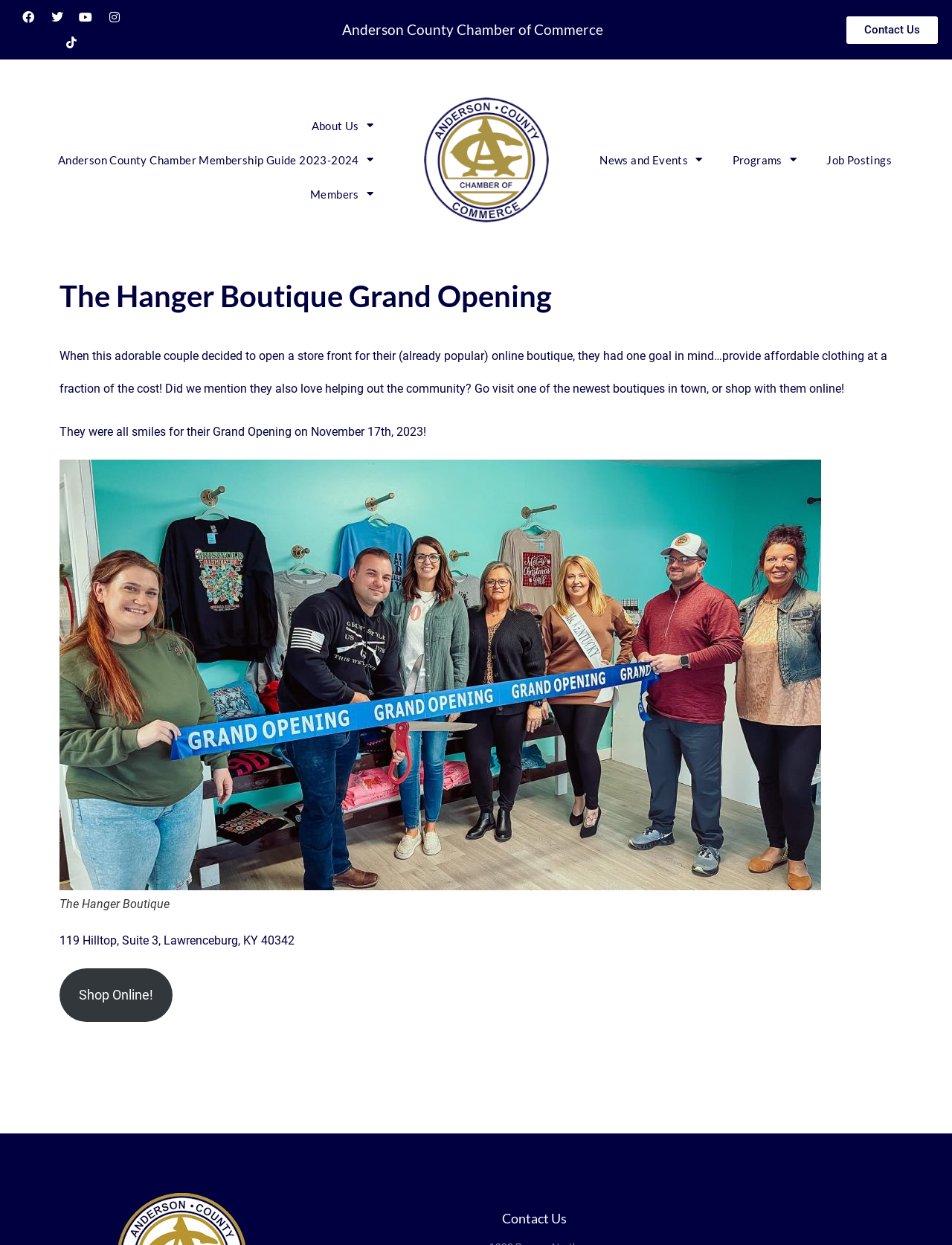Identify the bounding box coordinates of the element that should be clicked to fulfill this task: "Read about Anderson County Chamber of Commerce". The coordinates should be provided as four float numbers between 0 and 1, i.e., [left, top, right, bottom].

[0.158, 0.018, 0.835, 0.03]